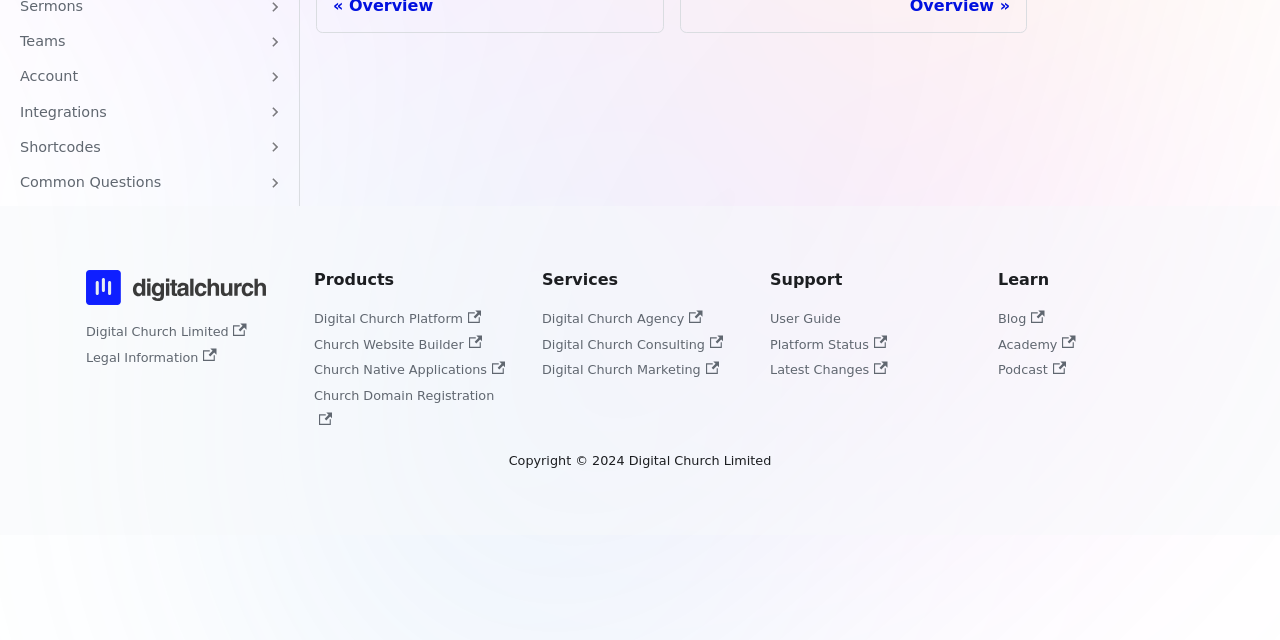Predict the bounding box of the UI element based on the description: "Legal Information". The coordinates should be four float numbers between 0 and 1, formatted as [left, top, right, bottom].

[0.067, 0.547, 0.169, 0.57]